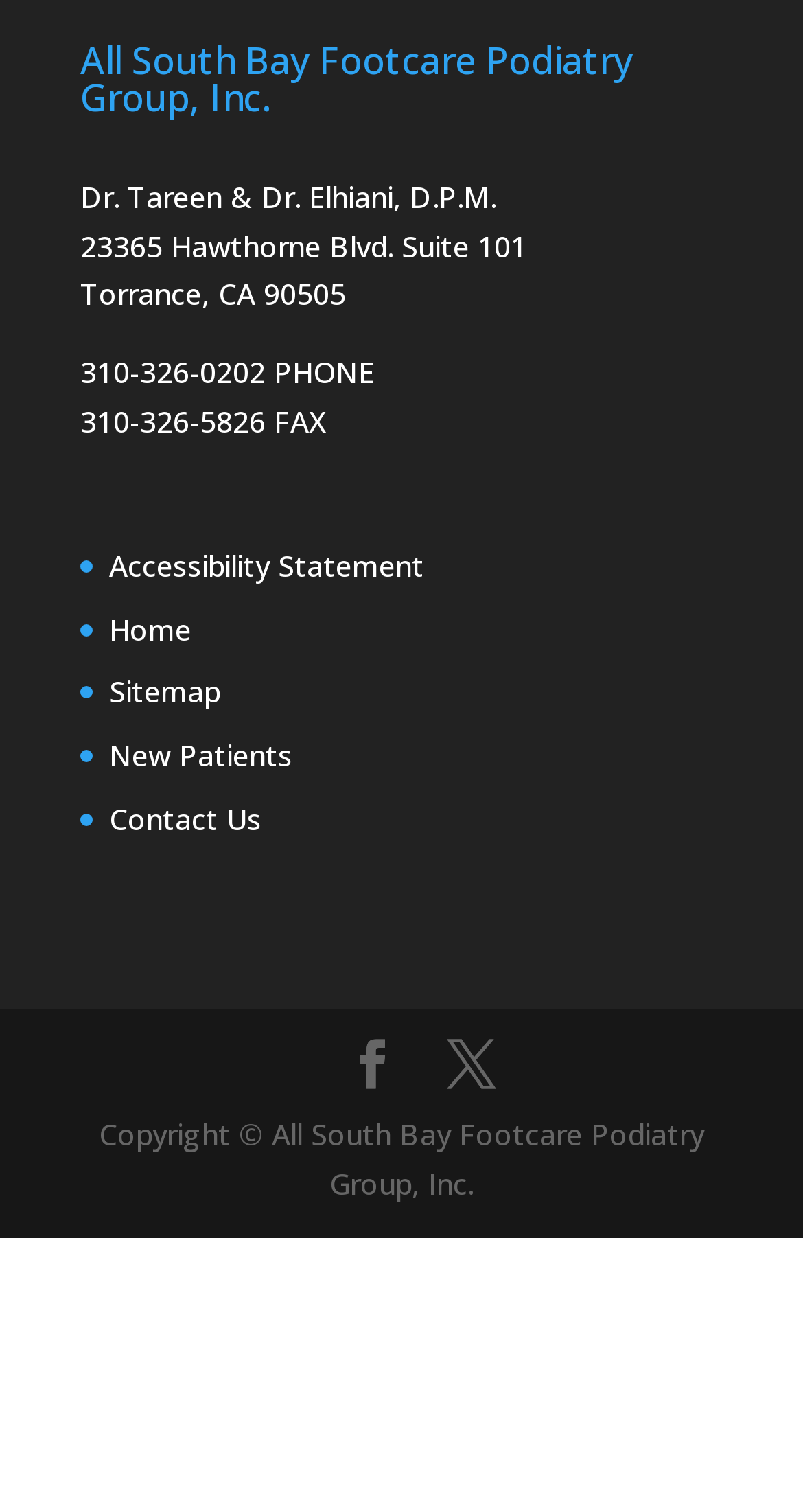Pinpoint the bounding box coordinates of the clickable area needed to execute the instruction: "Call the office". The coordinates should be specified as four float numbers between 0 and 1, i.e., [left, top, right, bottom].

[0.1, 0.233, 0.467, 0.259]